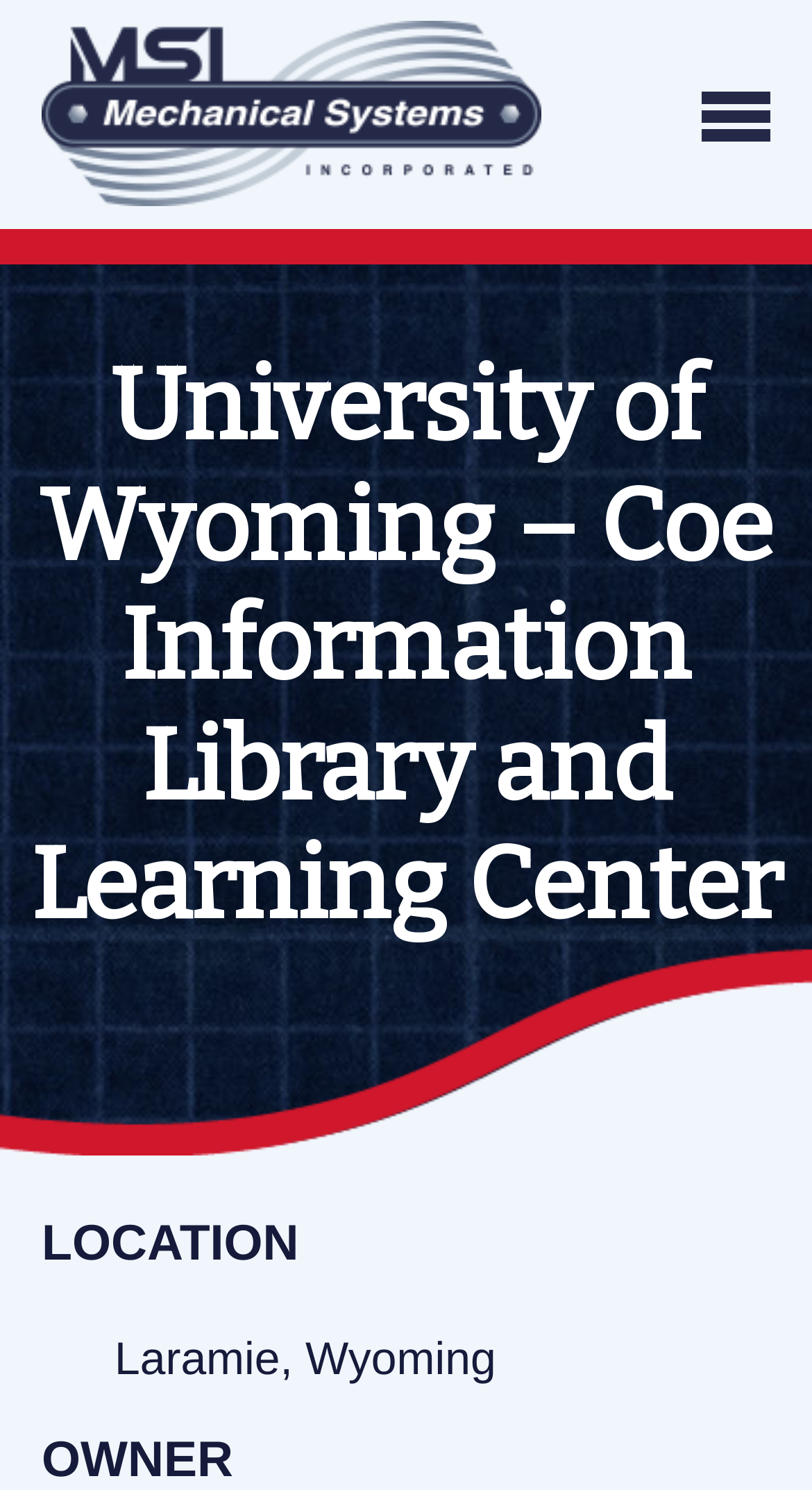Predict the bounding box of the UI element based on the description: "Mechanical Systems, Inc.". The coordinates should be four float numbers between 0 and 1, formatted as [left, top, right, bottom].

[0.051, 0.014, 0.667, 0.138]